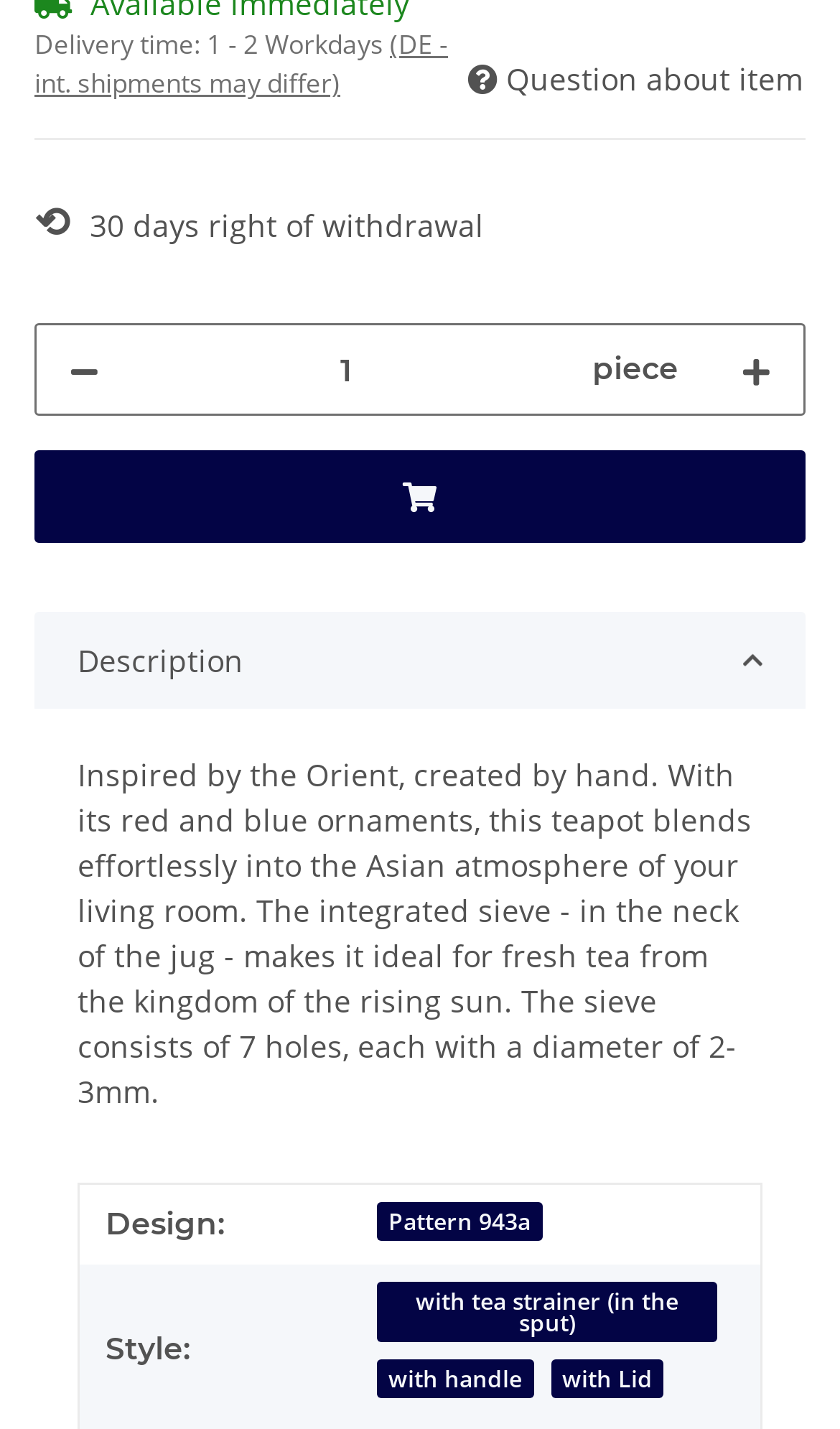Could you please study the image and provide a detailed answer to the question:
What is the delivery time for this item?

The delivery time is mentioned on the webpage as '1 - 2 Workdays' which is located next to the 'Delivery time:' label.